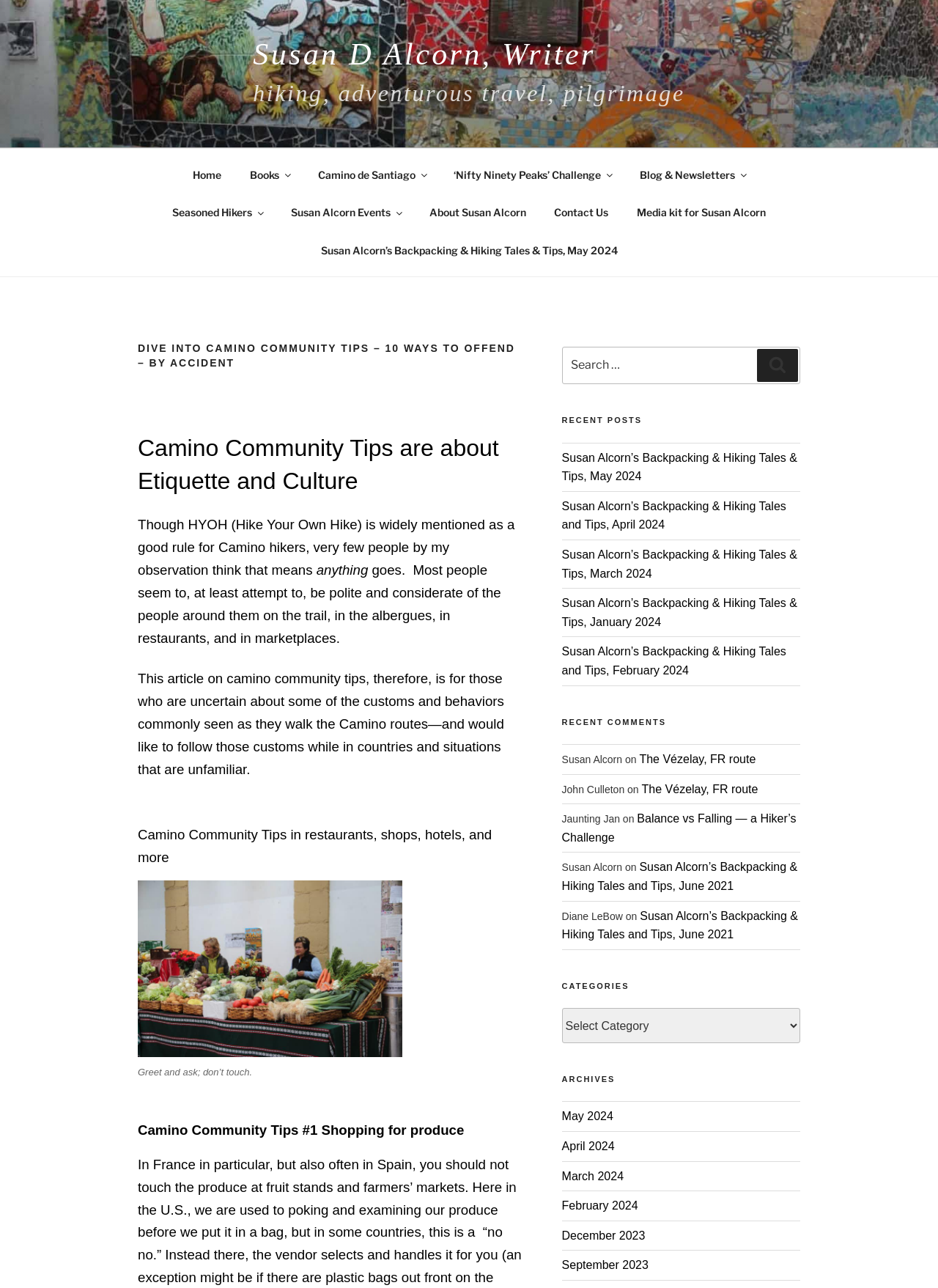Pinpoint the bounding box coordinates of the clickable area necessary to execute the following instruction: "Read 'Camino Community Tips #1 Shopping for produce'". The coordinates should be given as four float numbers between 0 and 1, namely [left, top, right, bottom].

[0.147, 0.85, 0.556, 0.886]